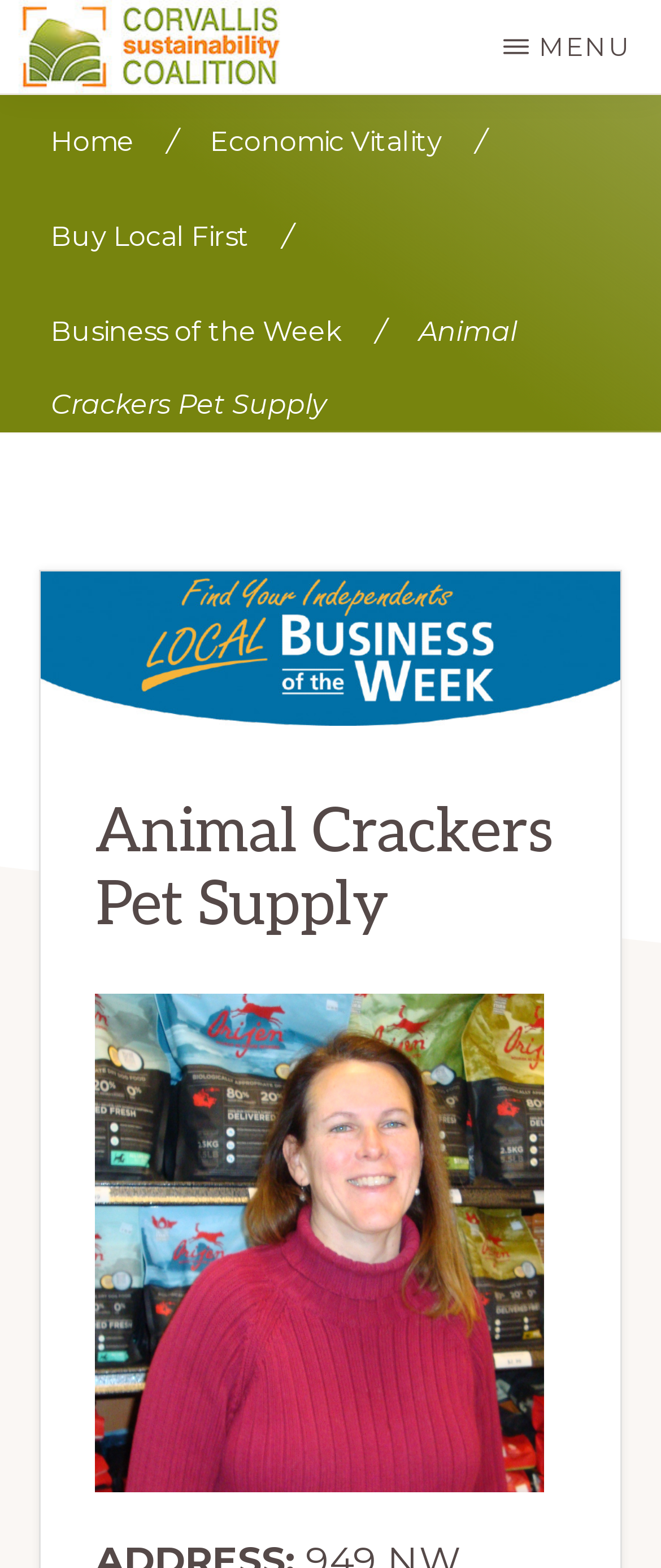Can you locate the main headline on this webpage and provide its text content?

Animal Crackers Pet Supply